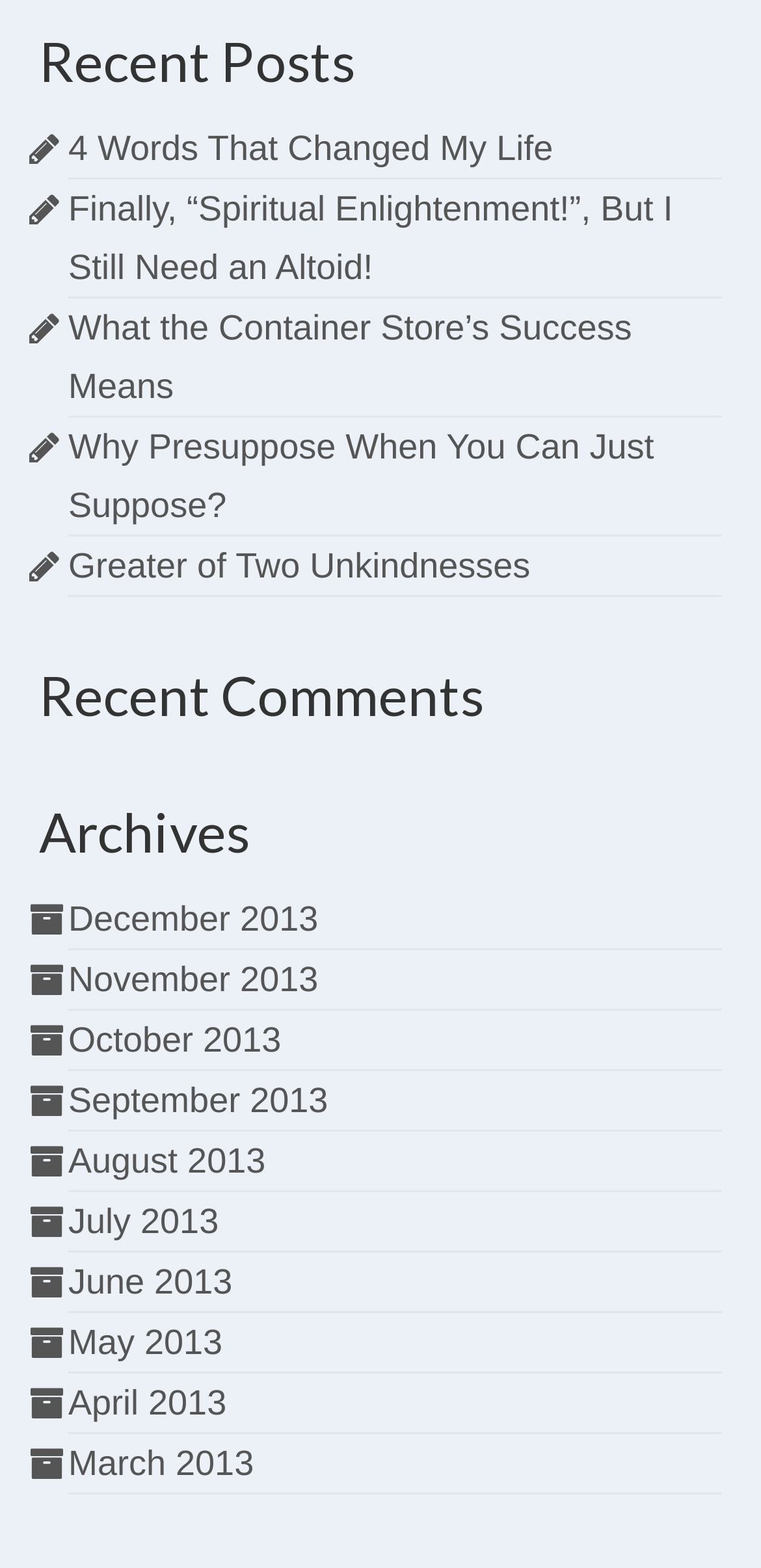Identify the bounding box coordinates for the region to click in order to carry out this instruction: "view posts from December 2013". Provide the coordinates using four float numbers between 0 and 1, formatted as [left, top, right, bottom].

[0.09, 0.574, 0.418, 0.599]